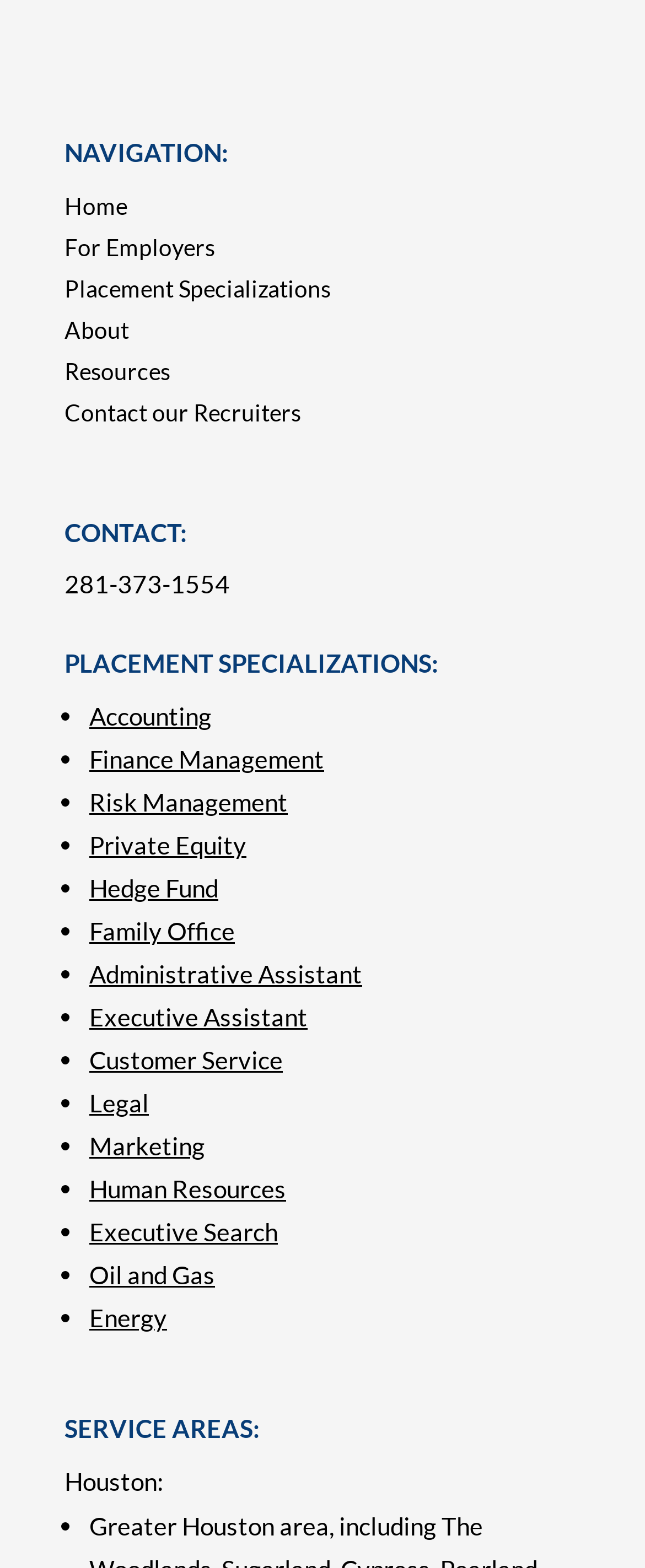Determine the bounding box coordinates for the area that needs to be clicked to fulfill this task: "Click on Accounting". The coordinates must be given as four float numbers between 0 and 1, i.e., [left, top, right, bottom].

[0.138, 0.447, 0.328, 0.466]